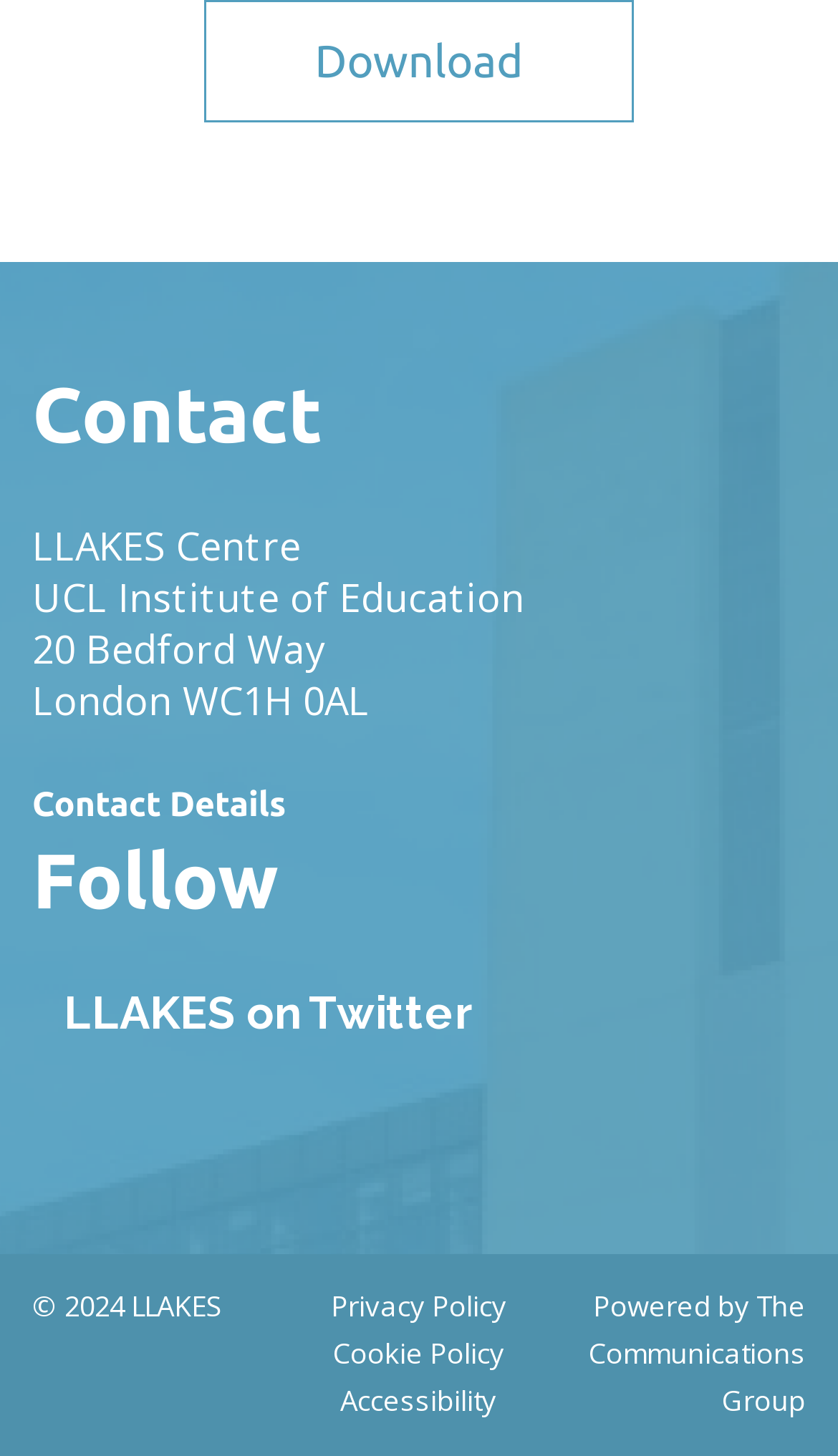Given the following UI element description: "LLAKES on Twitter", find the bounding box coordinates in the webpage screenshot.

[0.038, 0.686, 0.563, 0.713]